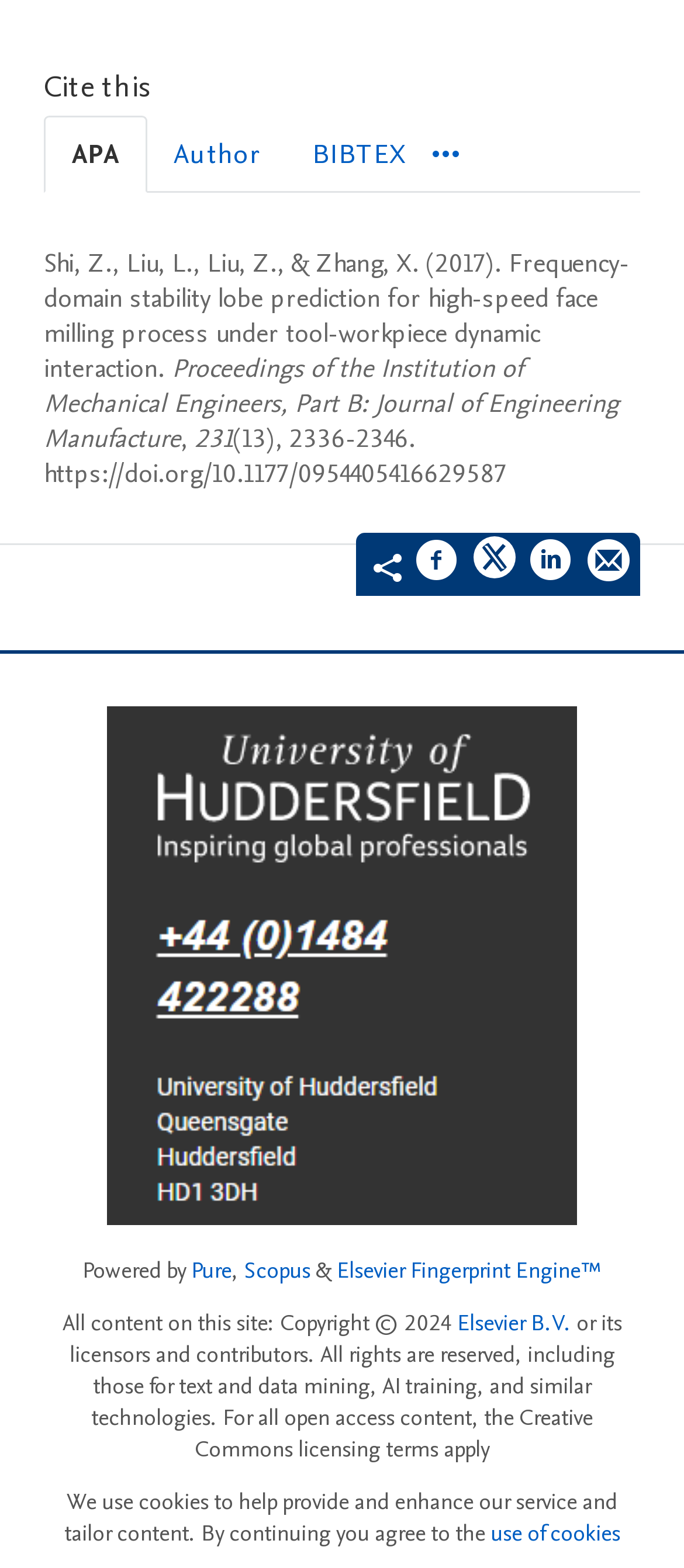Locate the bounding box coordinates of the clickable region necessary to complete the following instruction: "Share on Facebook". Provide the coordinates in the format of four float numbers between 0 and 1, i.e., [left, top, right, bottom].

[0.608, 0.343, 0.672, 0.378]